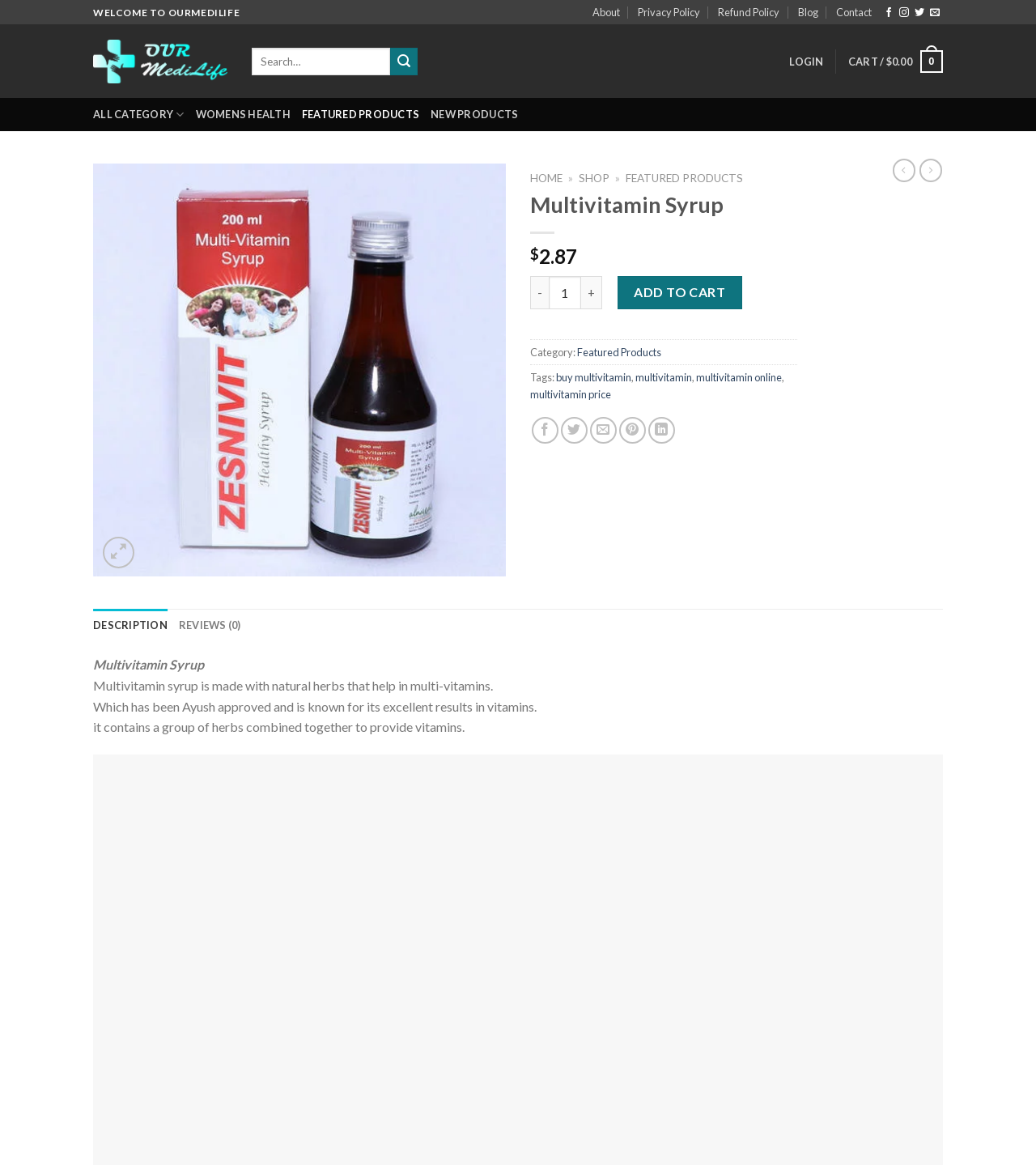Please identify the bounding box coordinates of the element that needs to be clicked to perform the following instruction: "View featured products".

[0.291, 0.084, 0.405, 0.113]